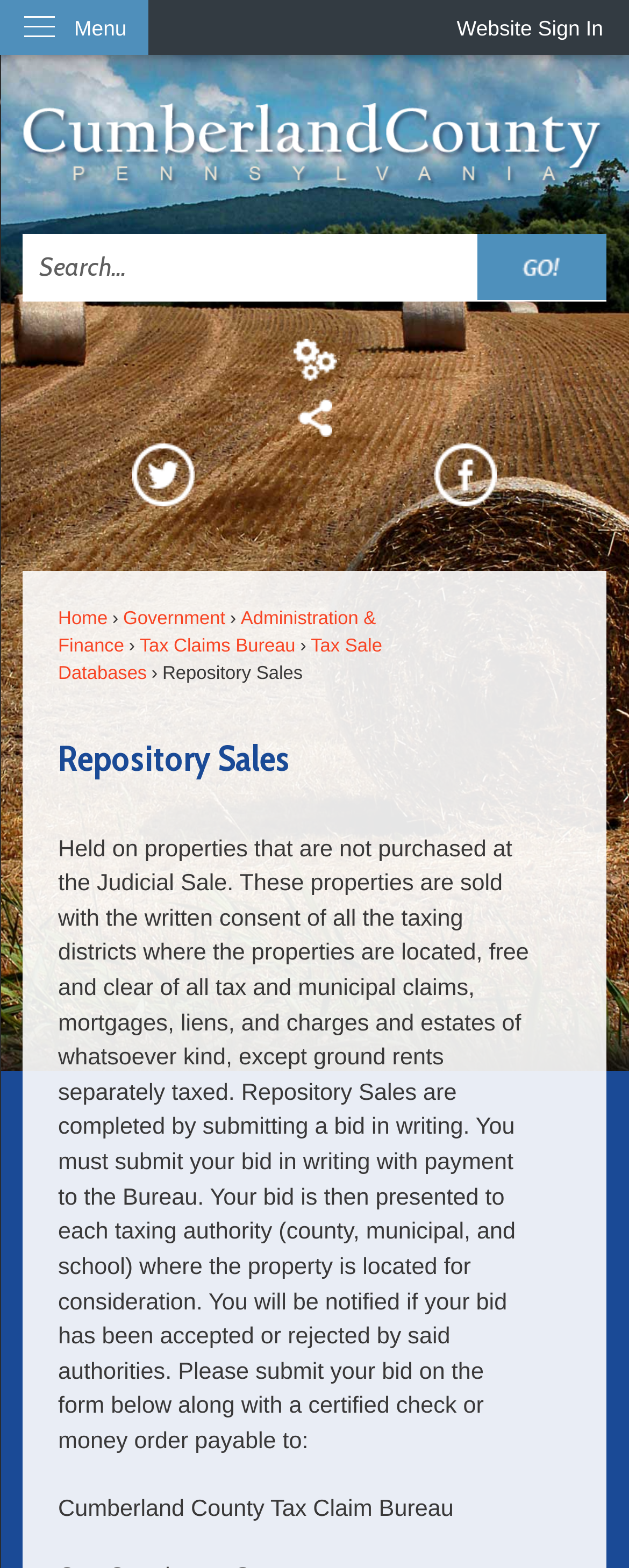What is the purpose of the Repository Sales?
Based on the visual details in the image, please answer the question thoroughly.

Based on the webpage content, the Repository Sales are held on properties that are not purchased at the Judicial Sale. These properties are sold with the written consent of all the taxing districts where the properties are located, free and clear of all tax and municipal claims, mortgages, liens, and charges and estates of whatsoever kind, except ground rents separately taxed.